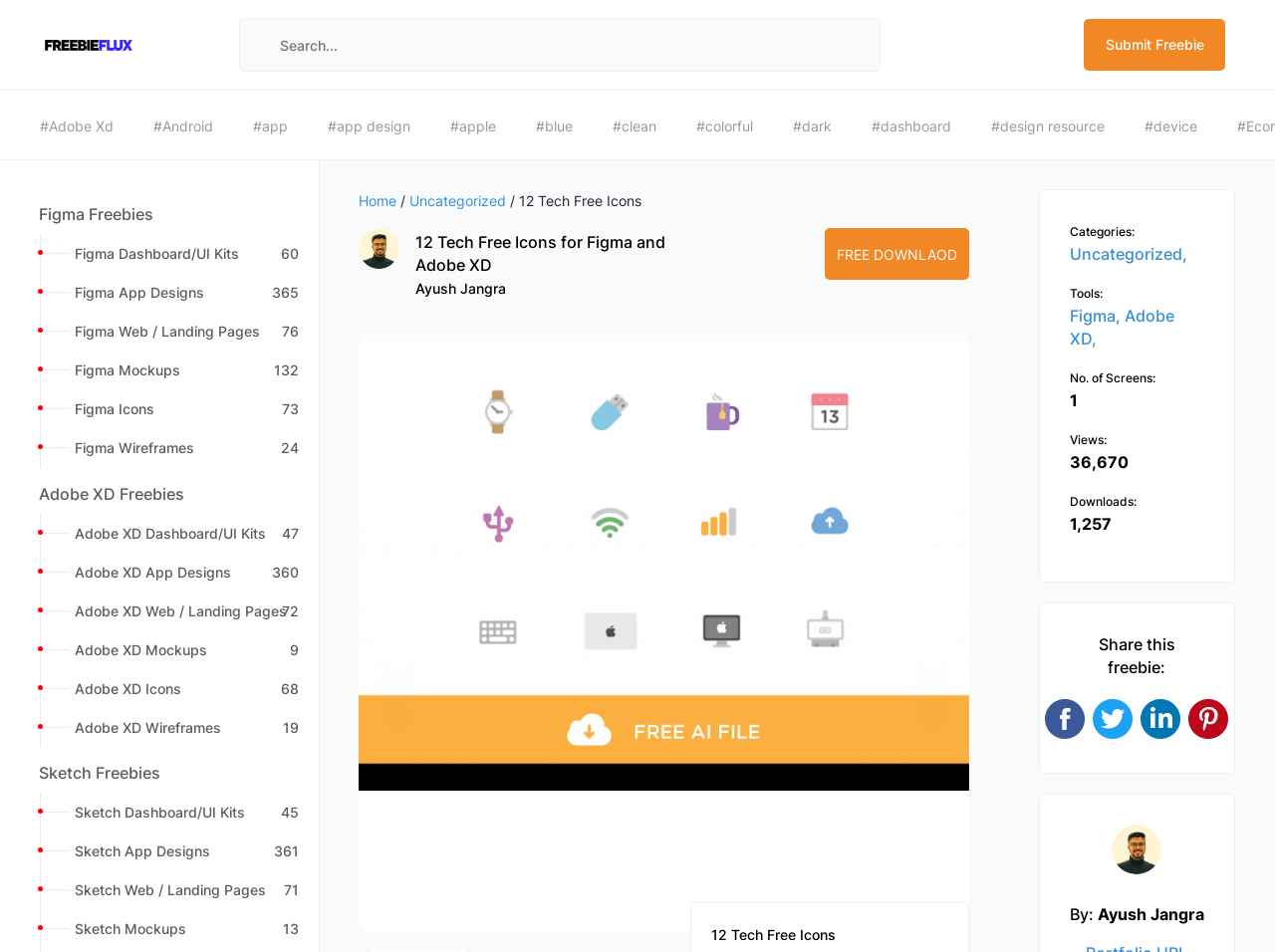How many views does this freebie have?
Look at the webpage screenshot and answer the question with a detailed explanation.

The number of views is mentioned in the StaticText '36,670' which is located below the 'Views:' label.